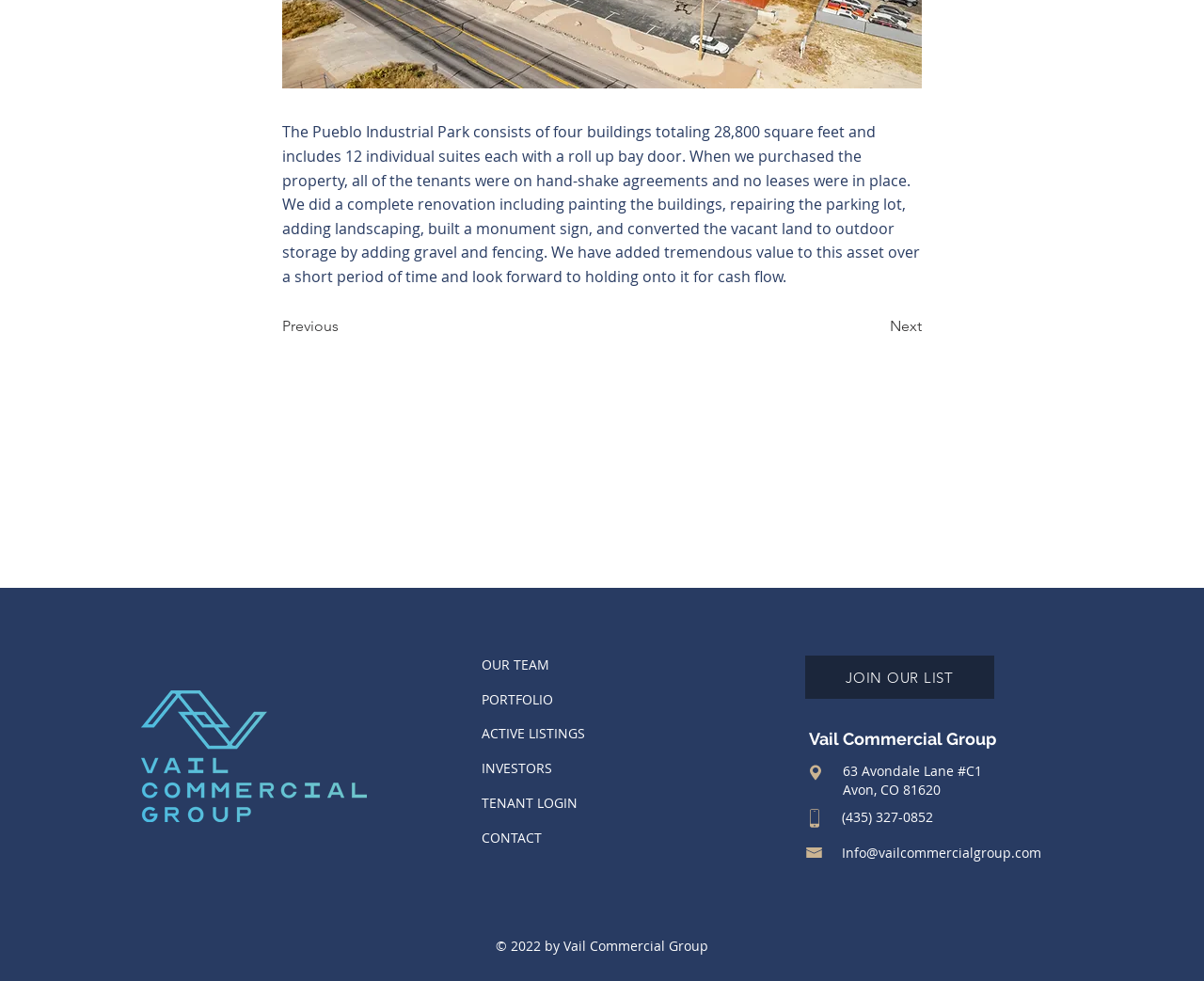Using the webpage screenshot and the element description INVESTORS, determine the bounding box coordinates. Specify the coordinates in the format (top-left x, top-left y, bottom-right x, bottom-right y) with values ranging from 0 to 1.

[0.4, 0.774, 0.459, 0.792]